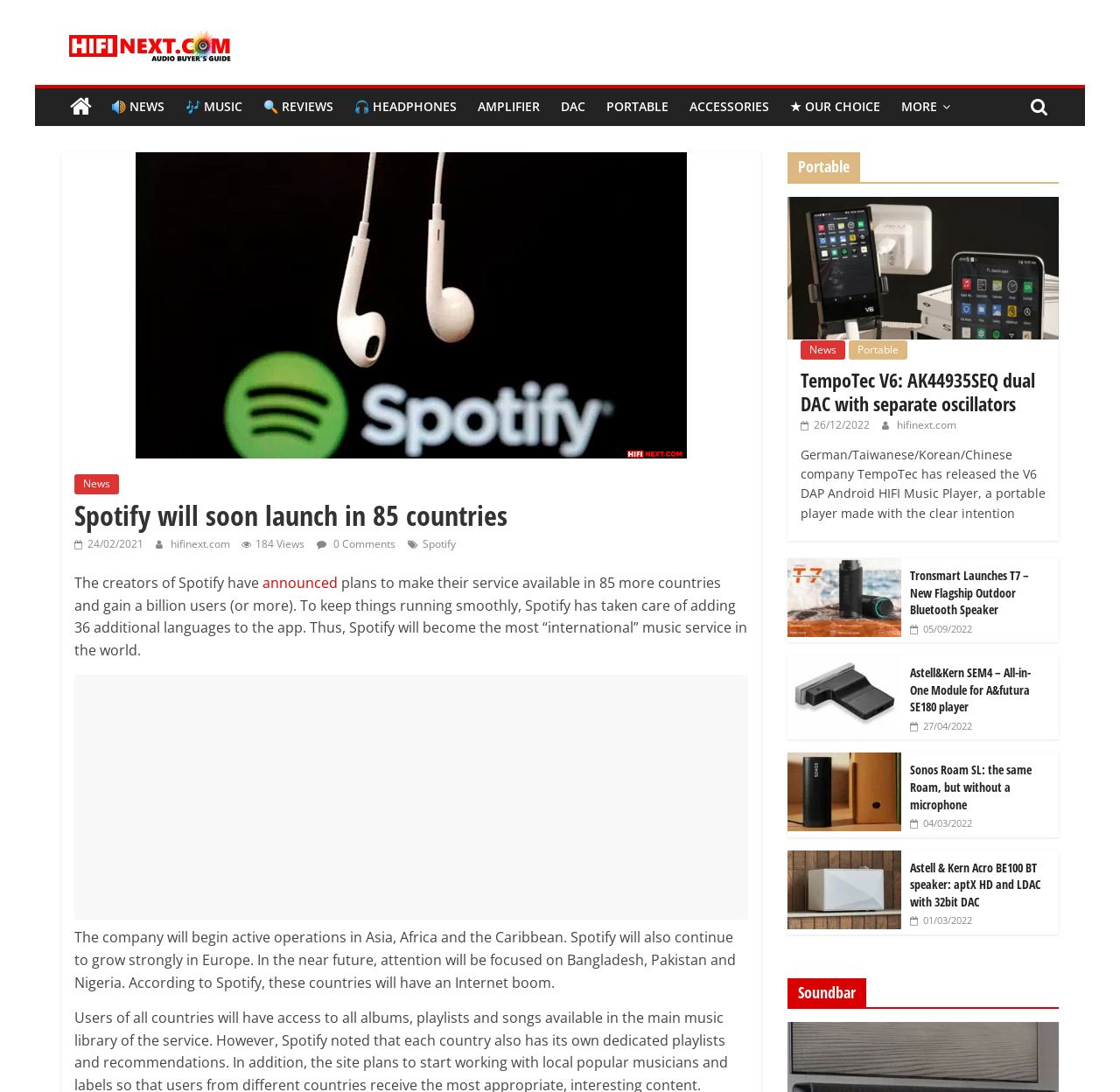What is the title of the main article?
Refer to the image and answer the question using a single word or phrase.

Spotify will soon launch in 85 countries